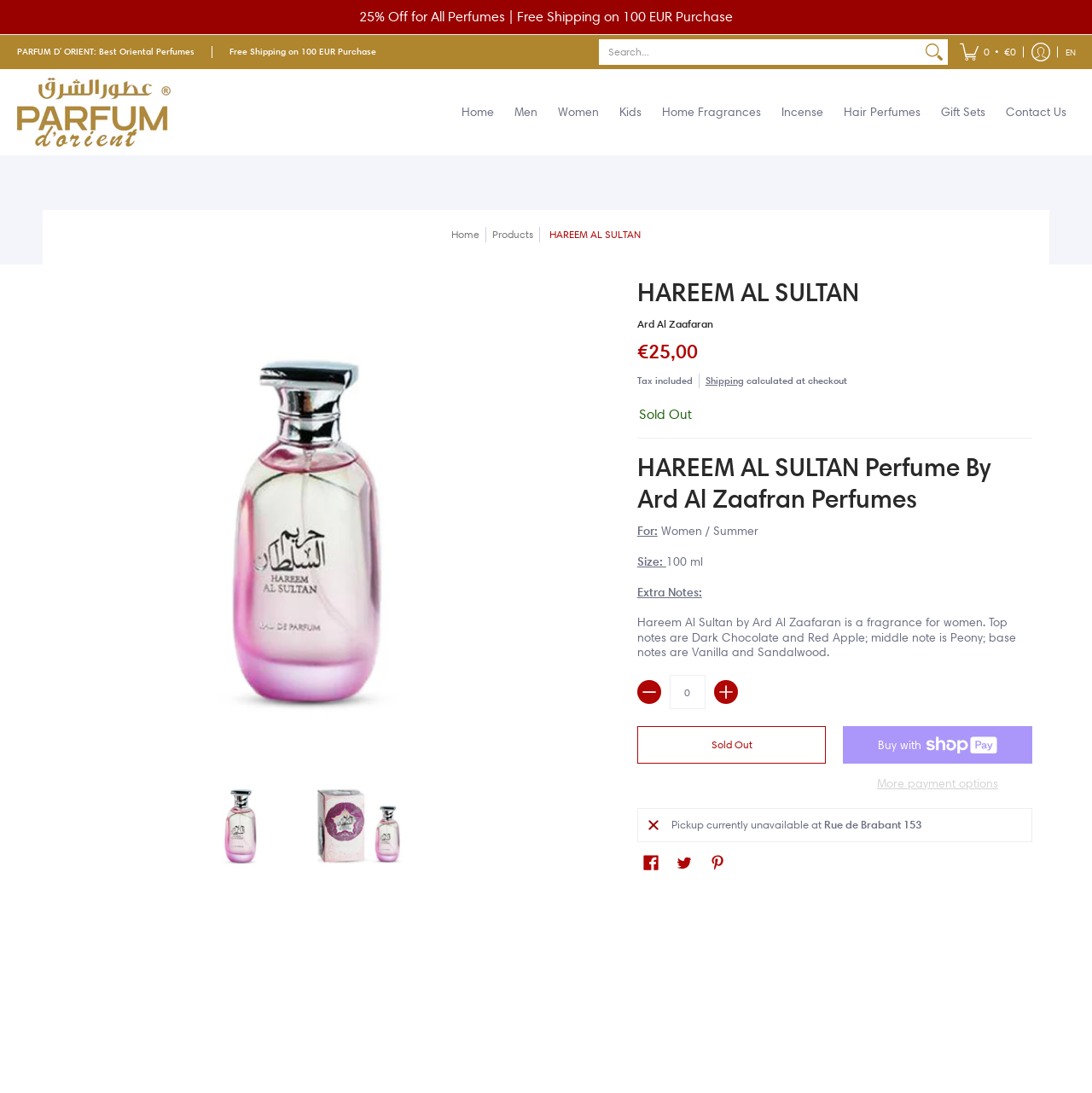Please extract and provide the main headline of the webpage.

HAREEM AL SULTAN